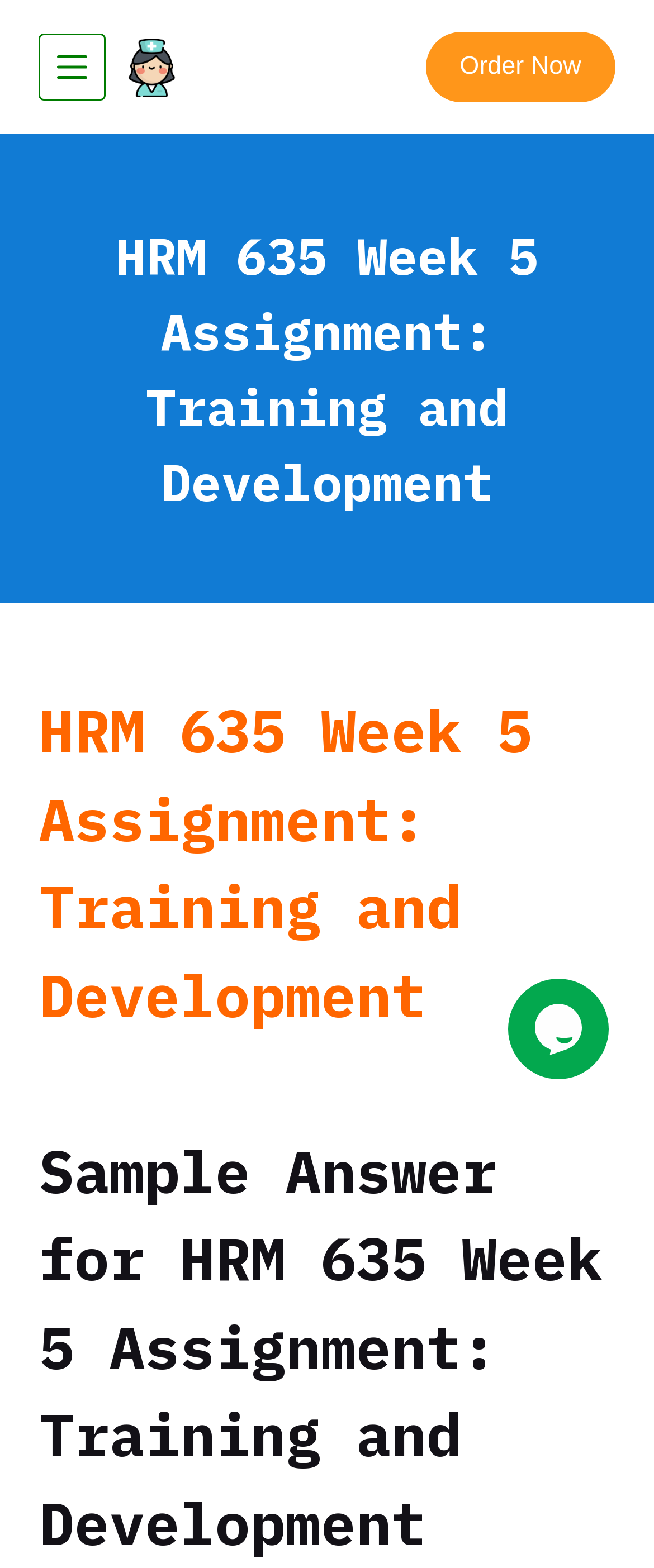Determine the bounding box coordinates for the UI element with the following description: "Show Advanced Filters". The coordinates should be four float numbers between 0 and 1, represented as [left, top, right, bottom].

None